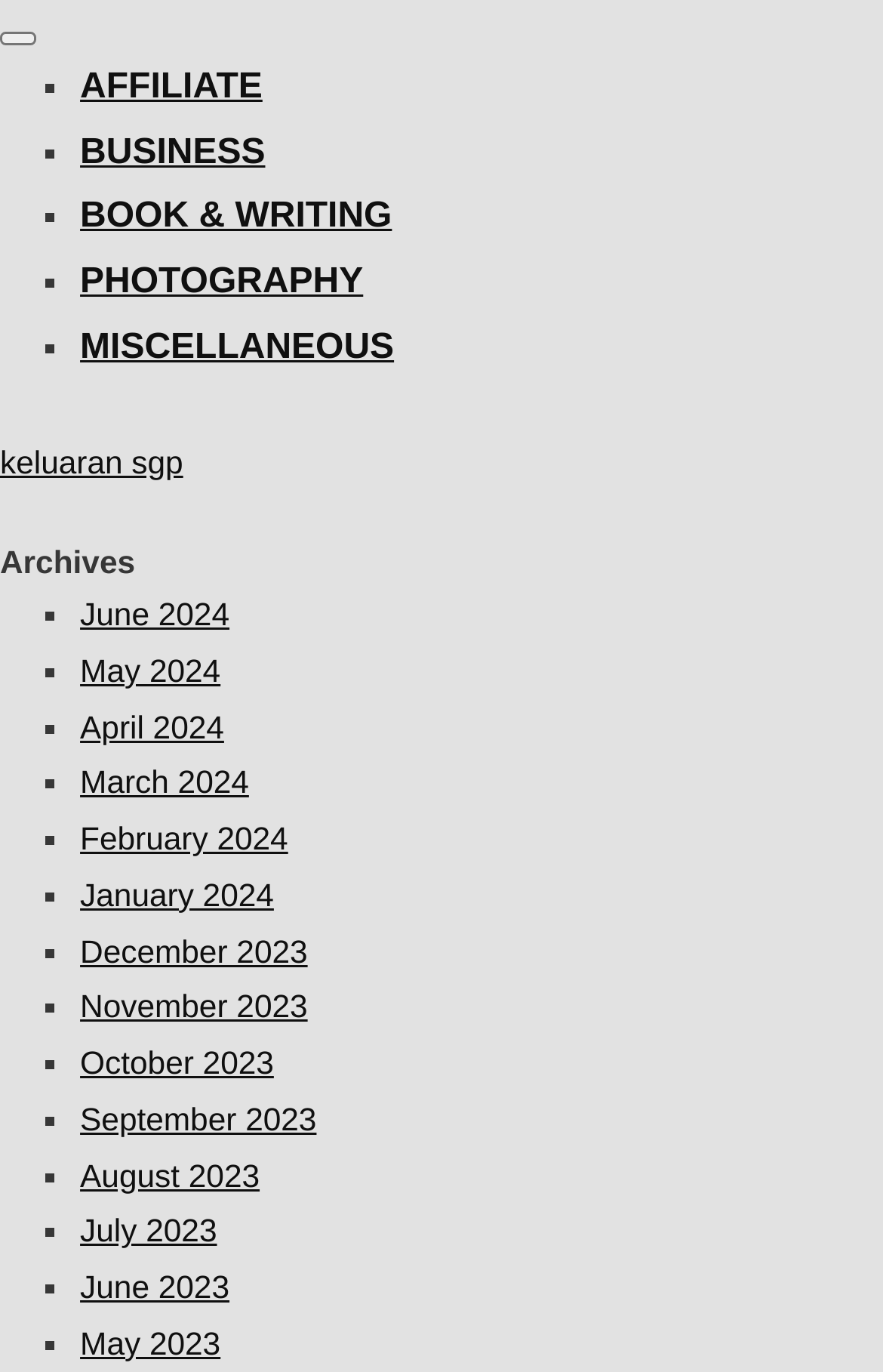Given the content of the image, can you provide a detailed answer to the question?
What is the purpose of the 'Toggle navigation' button?

Based on the context and the label 'Toggle navigation', I infer that the button is used to open or close the mobile menu, allowing users to access the navigation links.